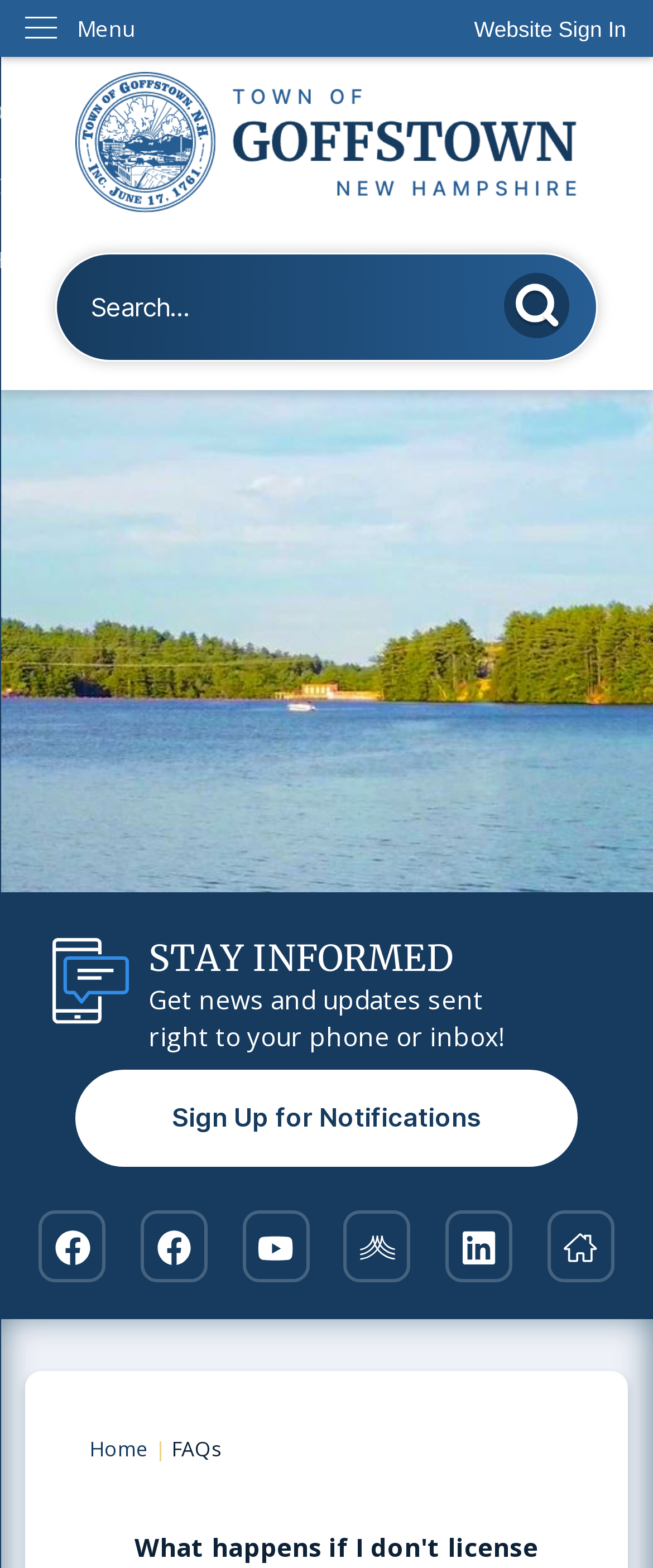Find the bounding box coordinates of the element to click in order to complete this instruction: "Search for something". The bounding box coordinates must be four float numbers between 0 and 1, denoted as [left, top, right, bottom].

[0.085, 0.161, 0.915, 0.23]